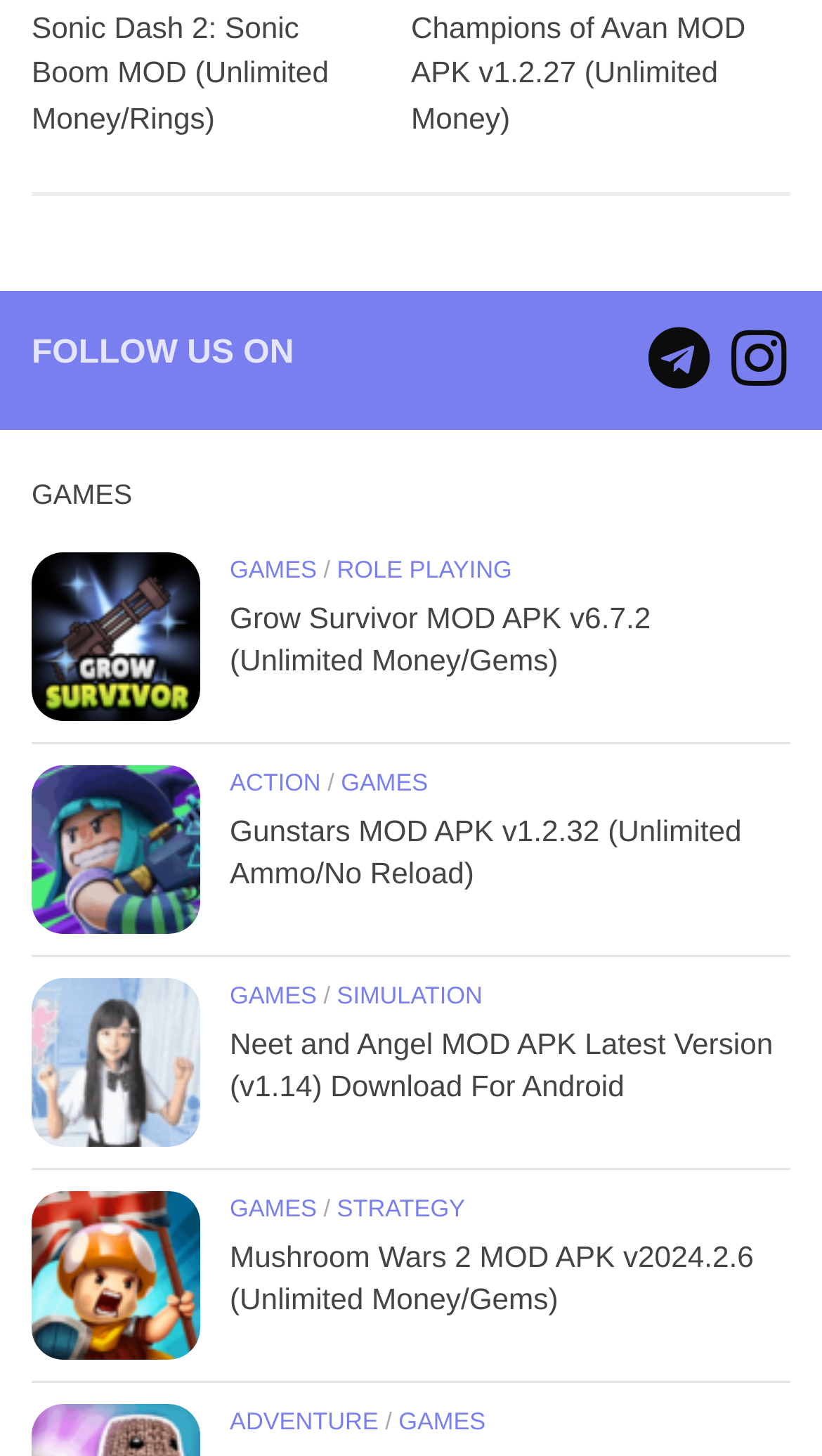Please identify the bounding box coordinates of the element that needs to be clicked to perform the following instruction: "Download Neet and Angel MOD APK".

[0.279, 0.705, 0.94, 0.757]